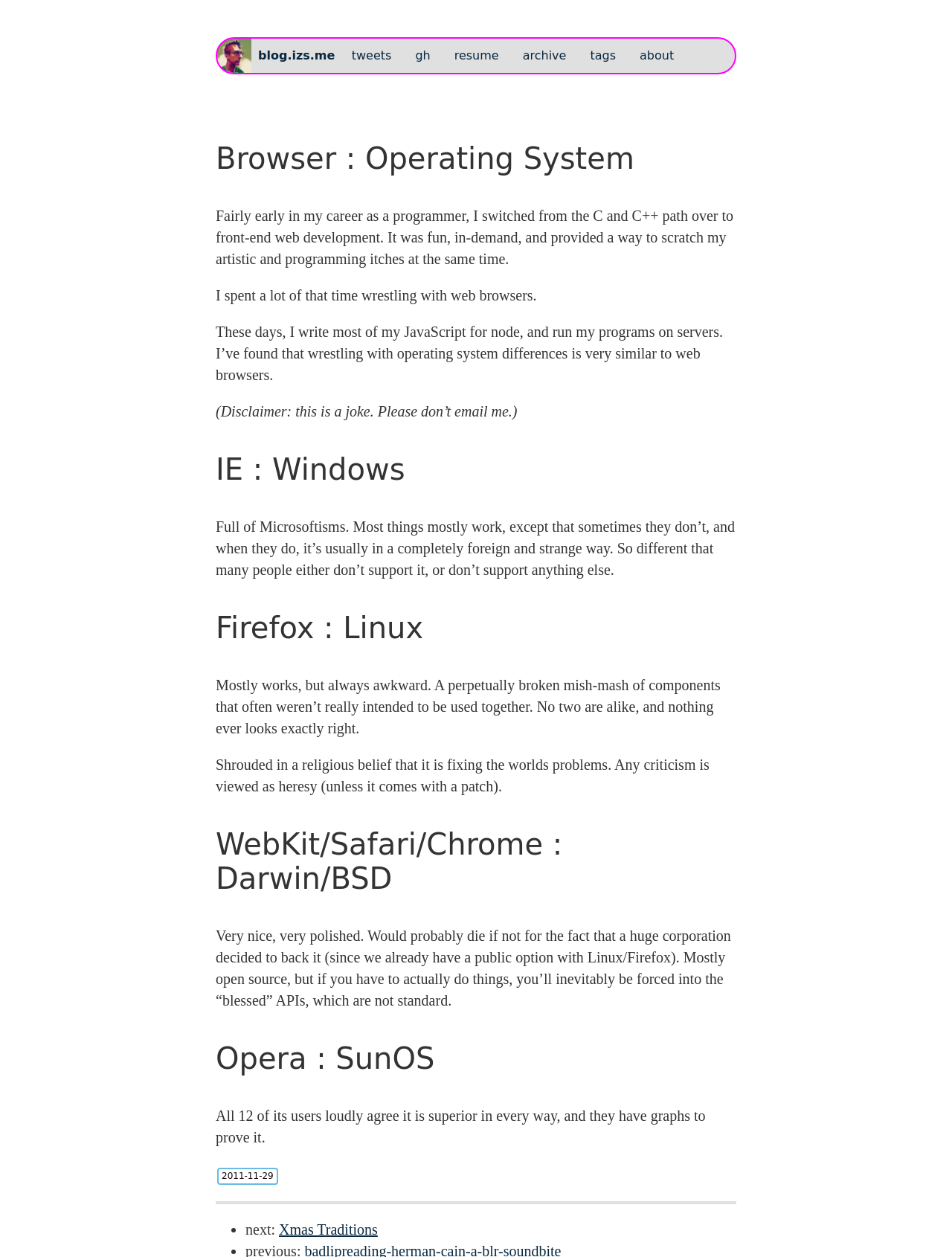Review the image closely and give a comprehensive answer to the question: How many operating system differences are described?

The webpage describes four operating system differences: IE : Windows, Firefox : Linux, WebKit/Safari/Chrome : Darwin/BSD, and Opera : SunOS.